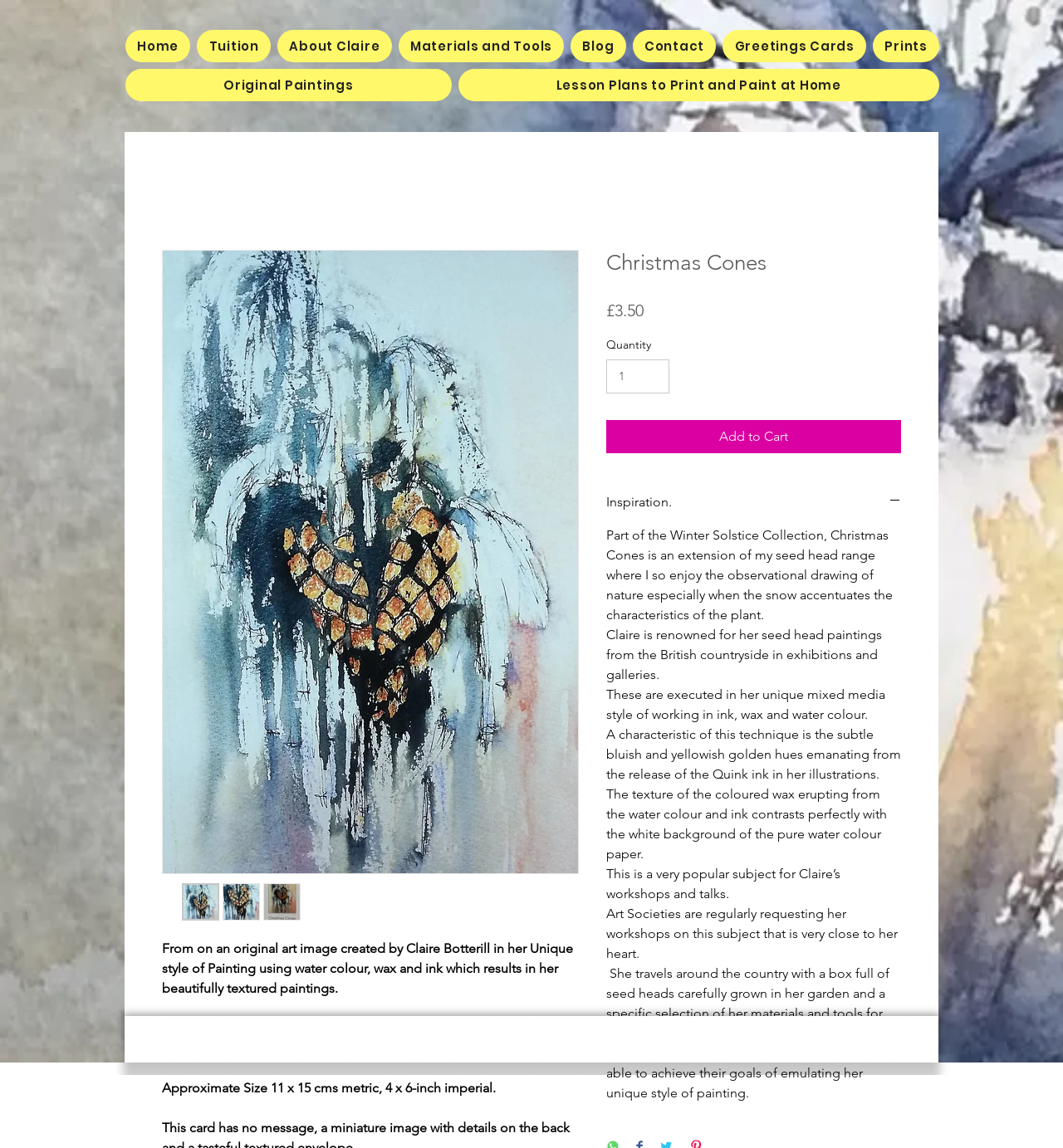Refer to the image and provide an in-depth answer to the question: 
What is the size of the original painting?

I found the answer by looking at the text description which mentions 'Approximate Size 11 x 15 cms metric, 4 x 6-inch imperial.' This suggests that the original painting is approximately 11 x 15 cms in size.